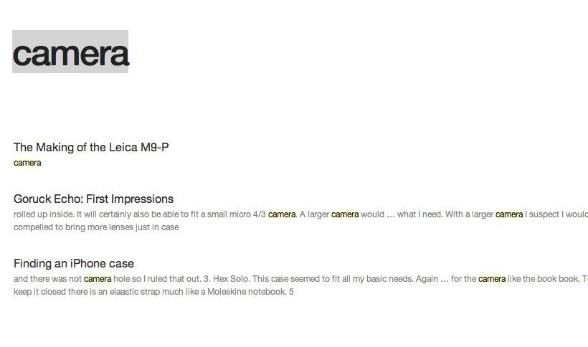What type of design does the webpage feature? Look at the image and give a one-word or short phrase answer.

Minimalist